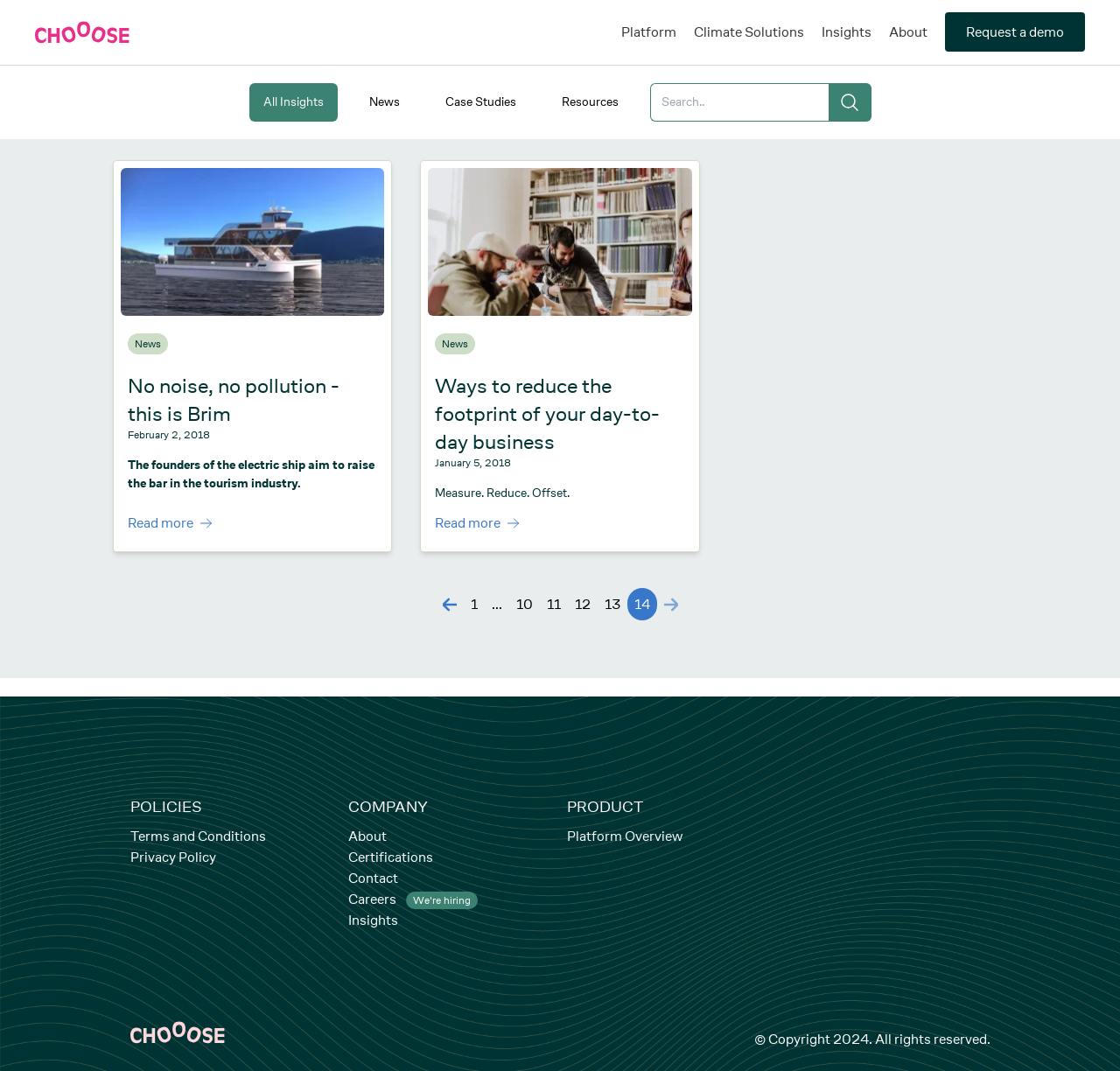Determine the bounding box coordinates of the region I should click to achieve the following instruction: "Read more about Brim". Ensure the bounding box coordinates are four float numbers between 0 and 1, i.e., [left, top, right, bottom].

[0.114, 0.479, 0.337, 0.499]